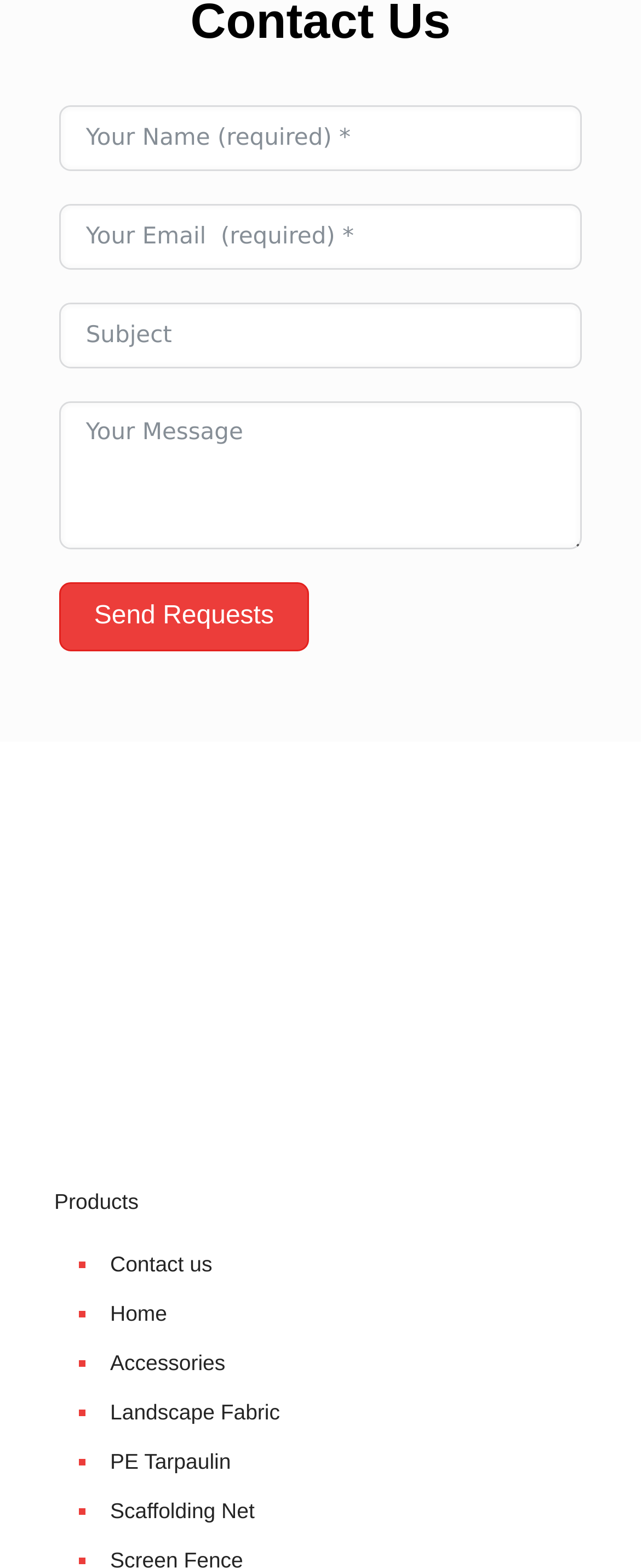Examine the screenshot and answer the question in as much detail as possible: How many textboxes are in the contact form?

I counted the number of textbox elements in the contact form section, which are required: False, required: True, required: False, and required: True, totaling 4 textboxes.